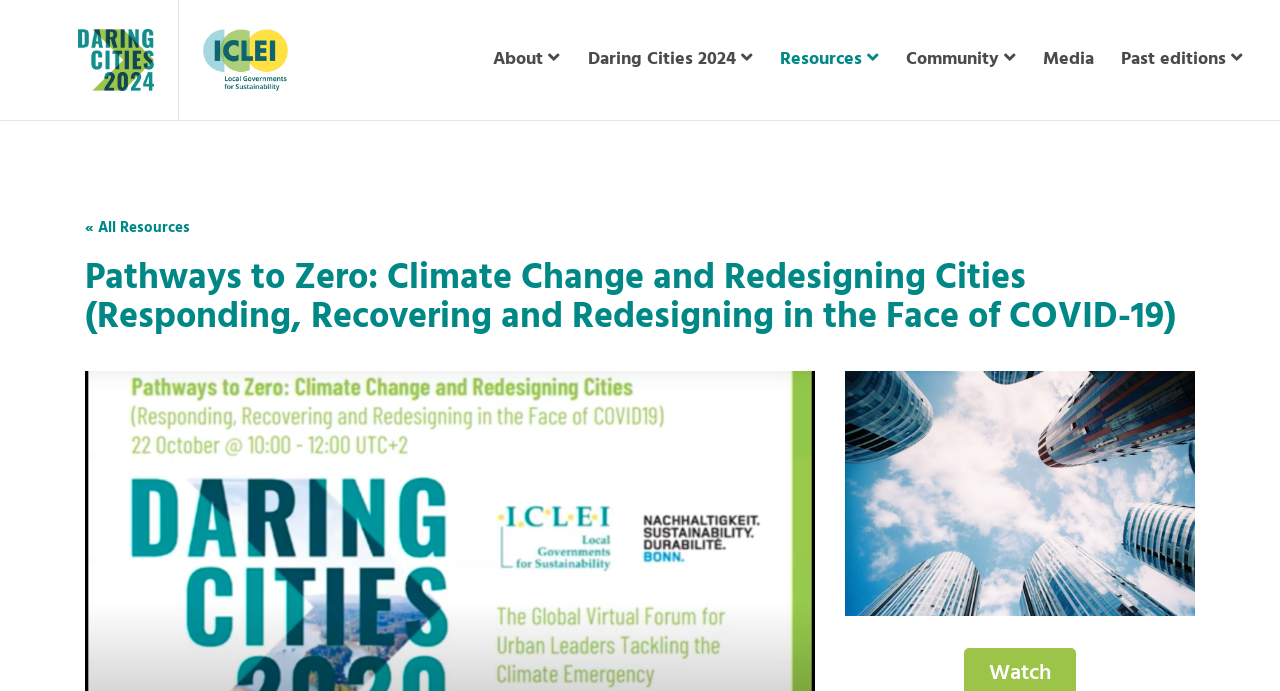Generate a comprehensive description of the contents of the webpage.

The webpage appears to be a video page on the Daring Cities website, with a focus on climate change and redesigning cities. At the top left corner, there is a Daring Cities logo, accompanied by the ICLEI – Local Governments for Sustainability logo to its right. 

Below these logos, there is a navigation menu with six links: "About", "Daring Cities 2024", "Resources", "Community", "Media", and "Past editions". 

The main content area is divided into two sections. On the left, there is a header section with a link to "« All Resources" and a heading that reads "Pathways to Zero: Climate Change and Redesigning Cities (Responding, Recovering and Redesigning in the Face of COVID-19)". 

To the right of the header section, there is a large image that occupies most of the page's width. The image is positioned in the middle of the page, leaving some space at the top and bottom. 

It is worth noting that the webpage requires users to create an account or log in to access the video content, as indicated by the meta description.